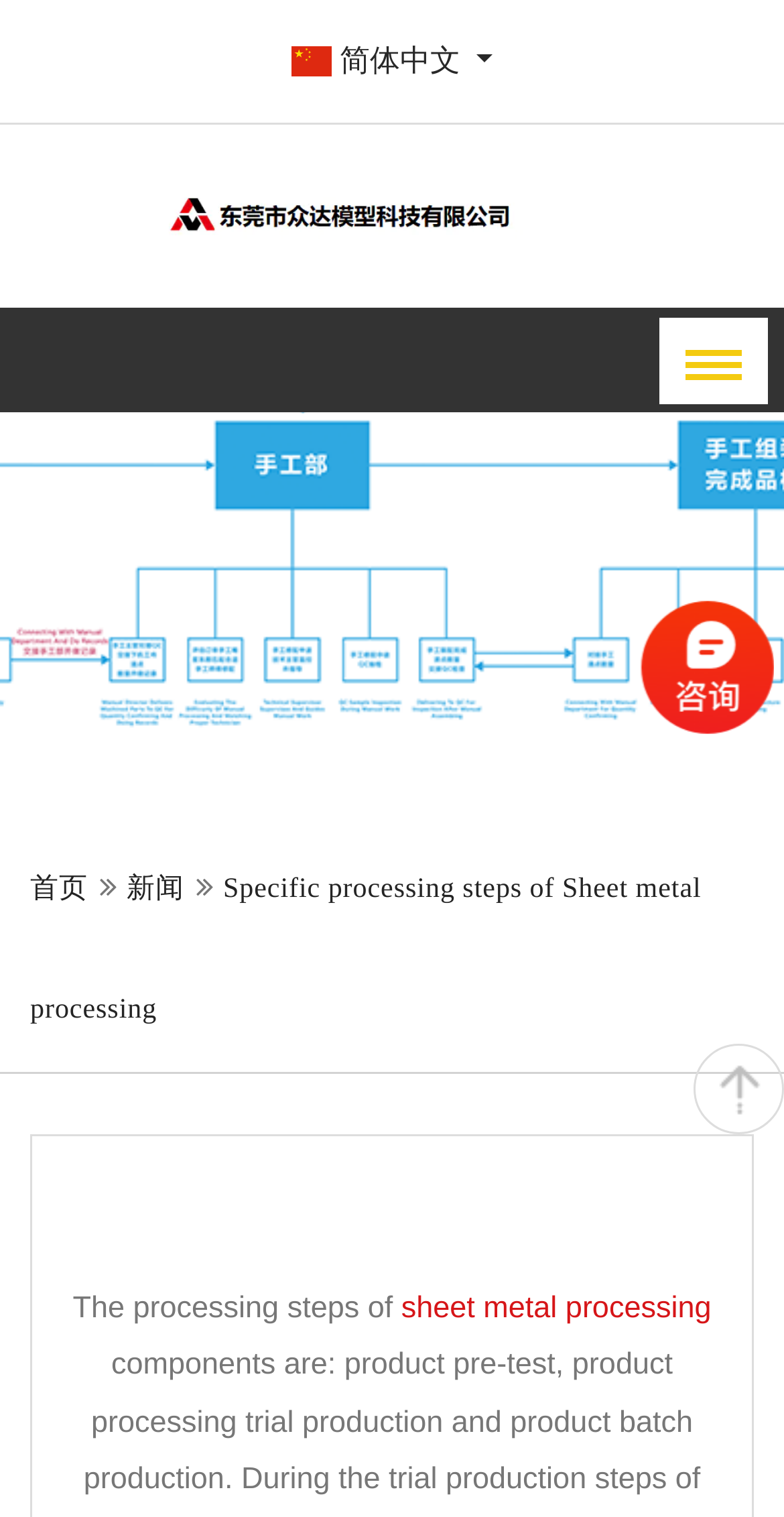Provide the bounding box coordinates for the specified HTML element described in this description: "James Graef". The coordinates should be four float numbers ranging from 0 to 1, in the format [left, top, right, bottom].

None